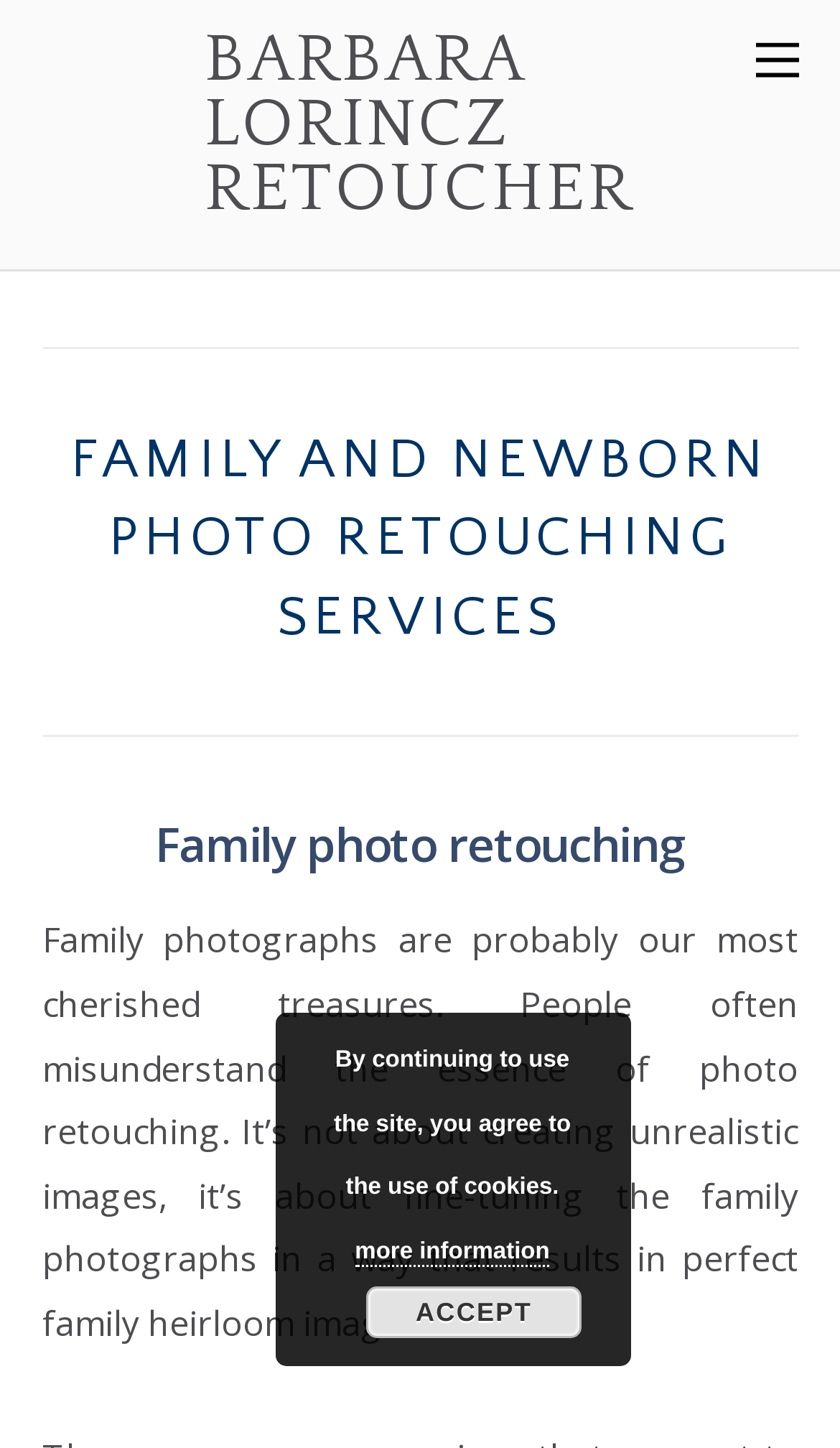Using the description: "more information", determine the UI element's bounding box coordinates. Ensure the coordinates are in the format of four float numbers between 0 and 1, i.e., [left, top, right, bottom].

[0.422, 0.855, 0.654, 0.875]